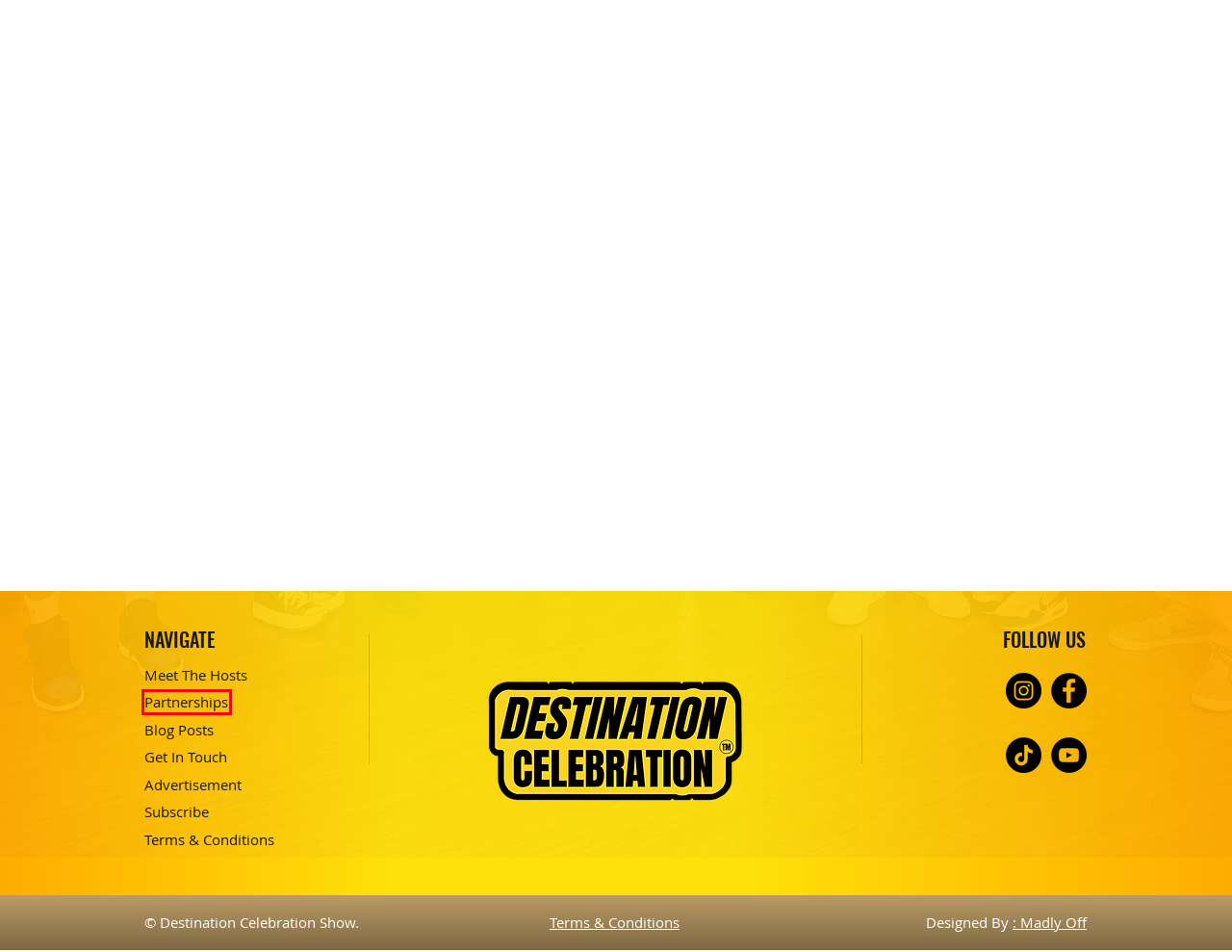You are provided with a screenshot of a webpage that includes a red rectangle bounding box. Please choose the most appropriate webpage description that matches the new webpage after clicking the element within the red bounding box. Here are the candidates:
A. GET IN TOUCH | DESTINATION CELEBRATION SHOW
B. PARTNERSHIPS | DESTINATION CELEBRATION SHOW
C. RADIO SHORT | DESTINATION CELEBRATION
D. TERMS & CONDITIONS | DESTINATION CELEBRATION SHOW
E. MEET THE HOSTS | DESTINATION CELEBRATION SHOW
F. All Products | Destination Celebrat
G. BLOG | DESTINATION CELEBRATION SHOW
H. Destination Celebration | Presented By National Day Calendar | celebrate national days

E